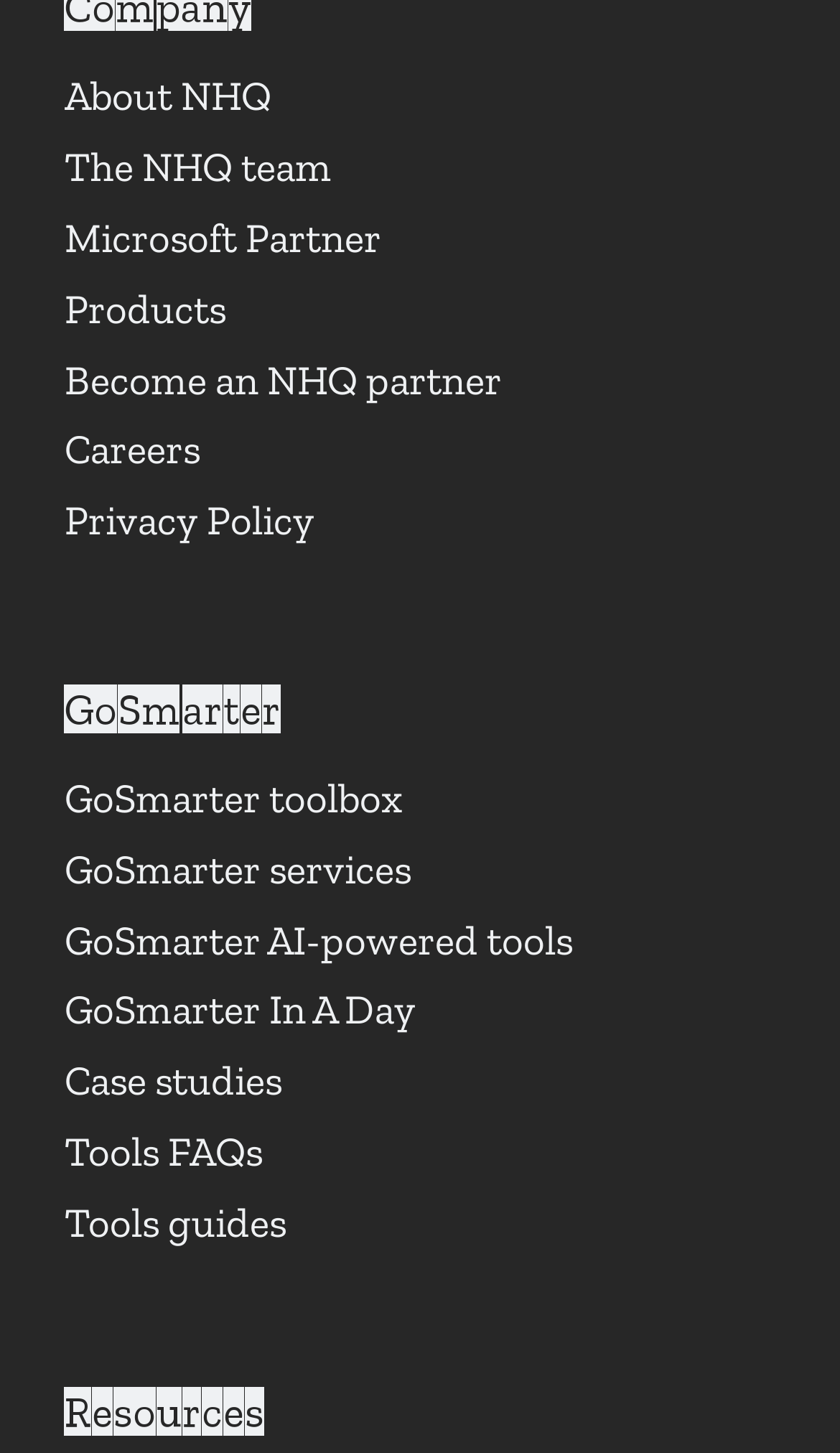Given the element description, predict the bounding box coordinates in the format (top-left x, top-left y, bottom-right x, bottom-right y), using floating point numbers between 0 and 1: GoSmarter In A Day

[0.077, 0.678, 0.495, 0.712]